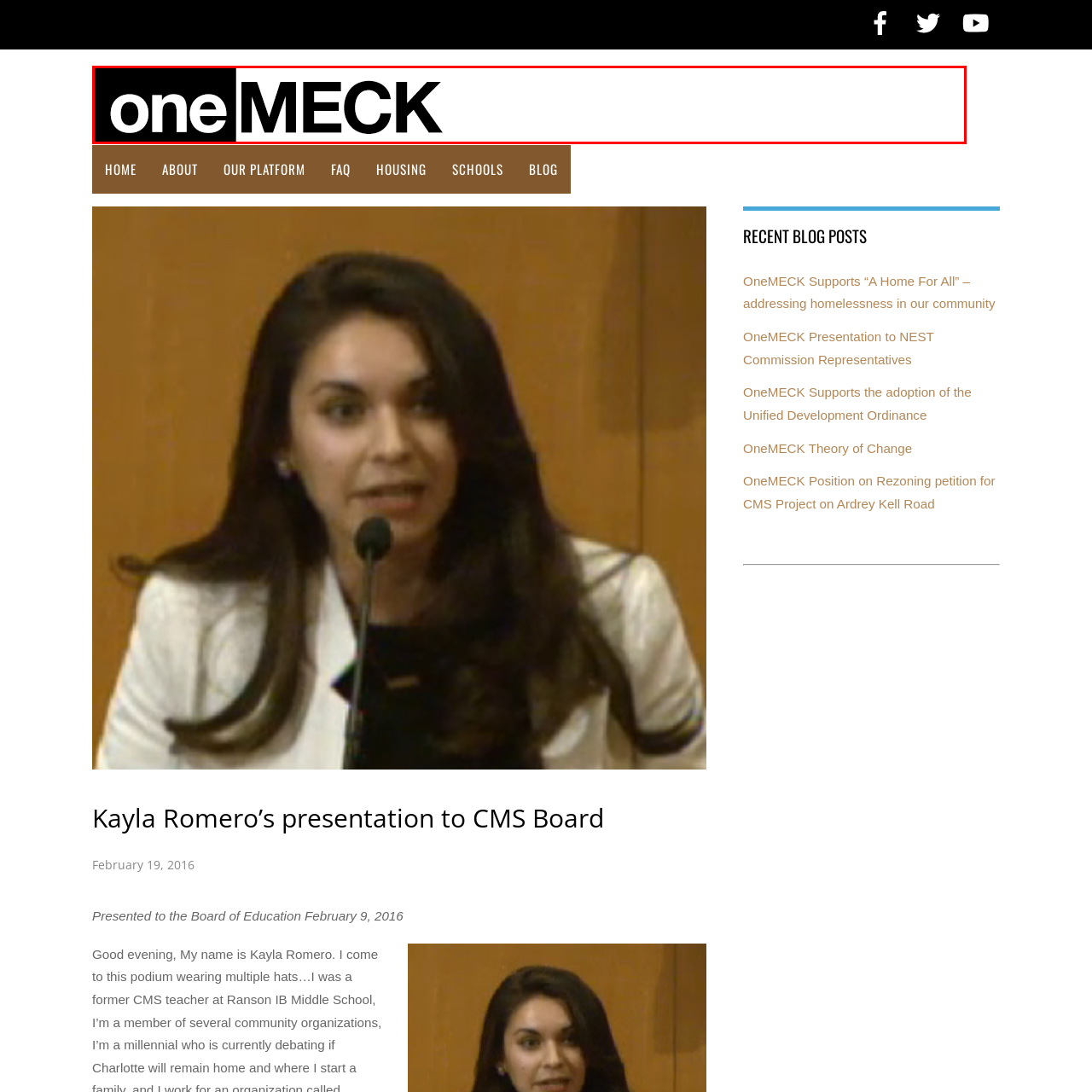Observe the section highlighted in yellow, What is the focus of the OneMECK organization? 
Please respond using a single word or phrase.

Unity and community engagement